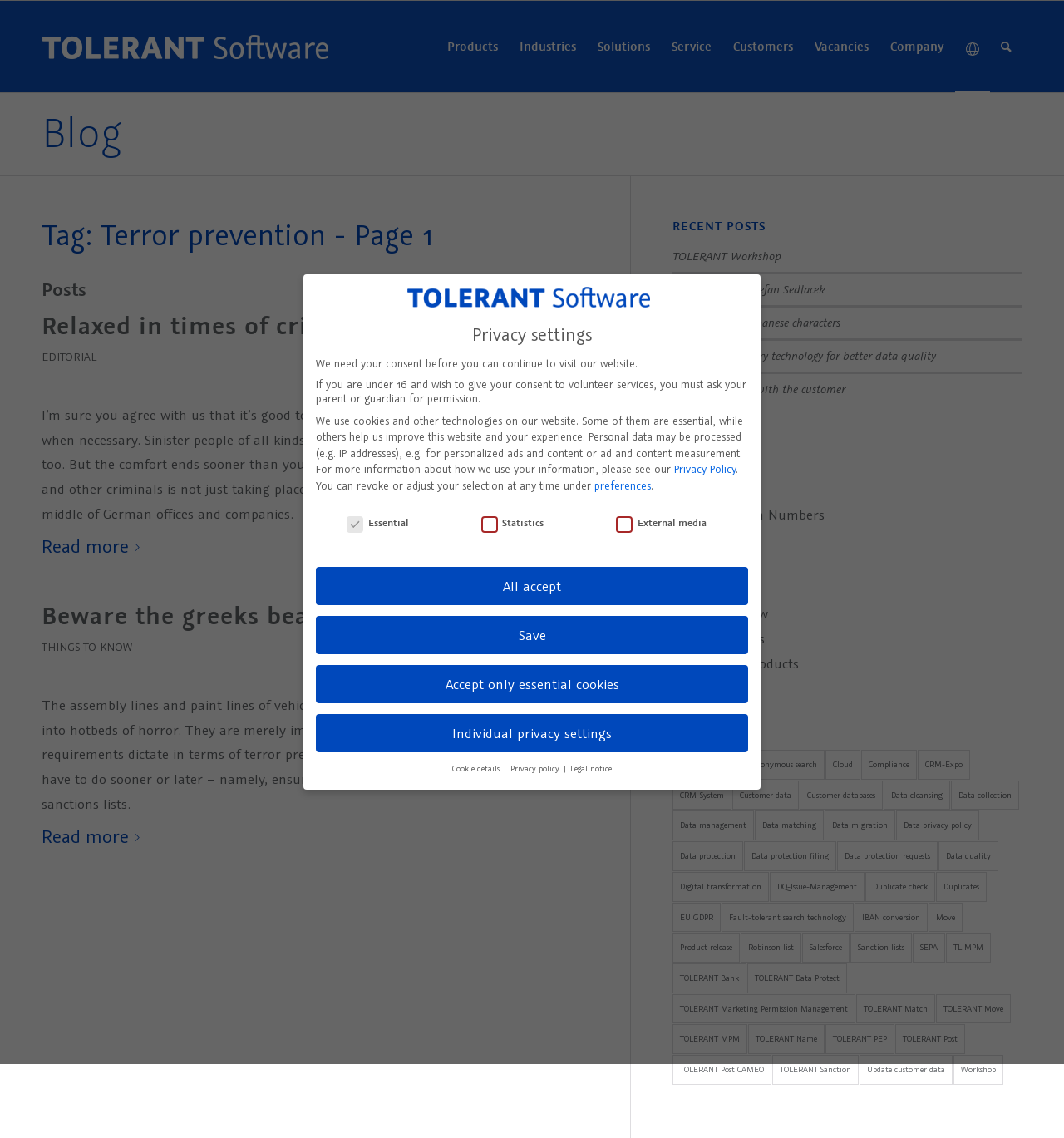Generate the main heading text from the webpage.

Tag: Terror prevention - Page 1